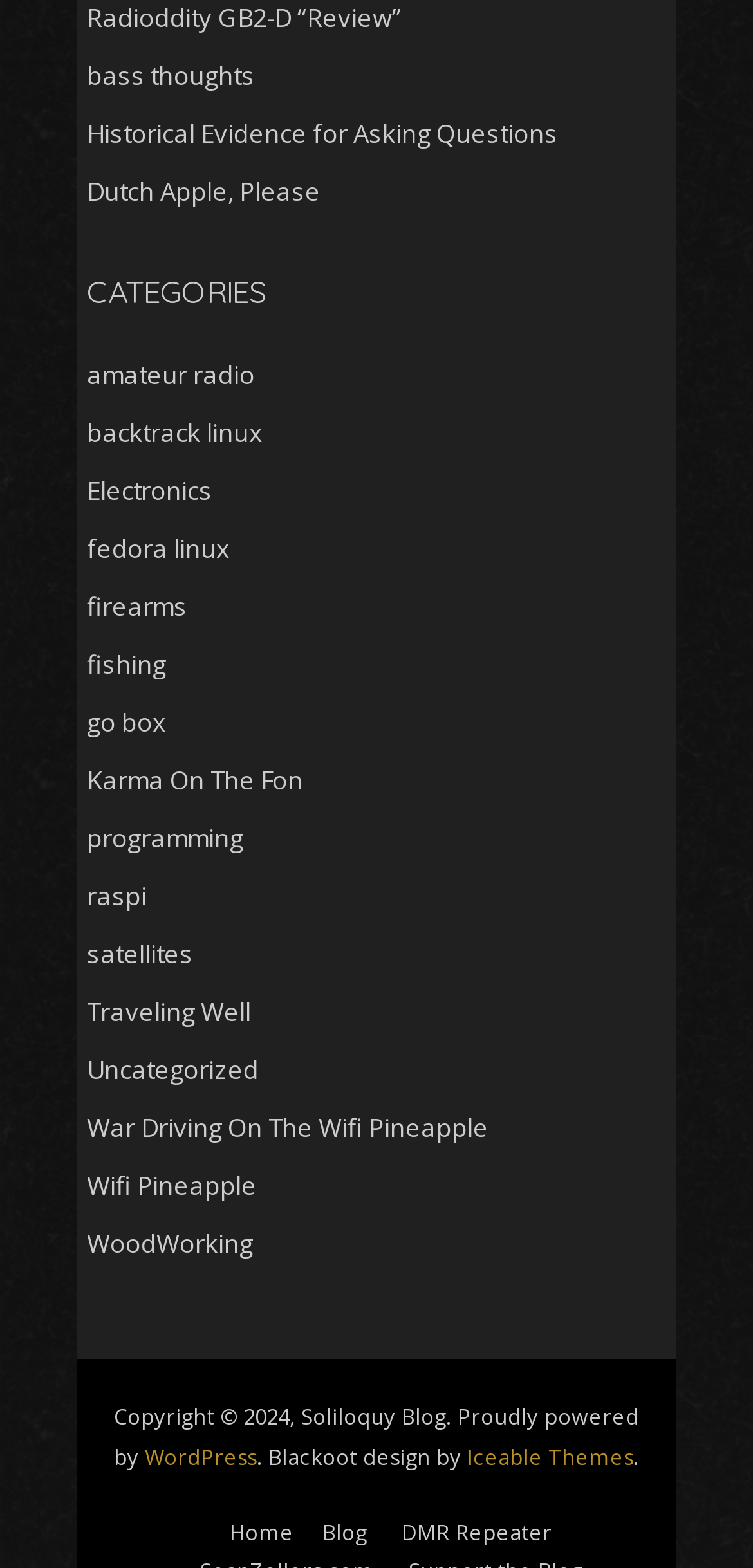Respond with a single word or phrase for the following question: 
What is the name of the blog?

Soliloquy Blog